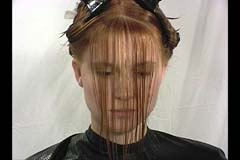Please provide a comprehensive response to the question below by analyzing the image: 
What is the purpose of the hair clips?

The caption states that the woman is using 'hair clips at the crown', which implies that the hair clips are being used to section her hair, likely to facilitate the haircut or styling process.